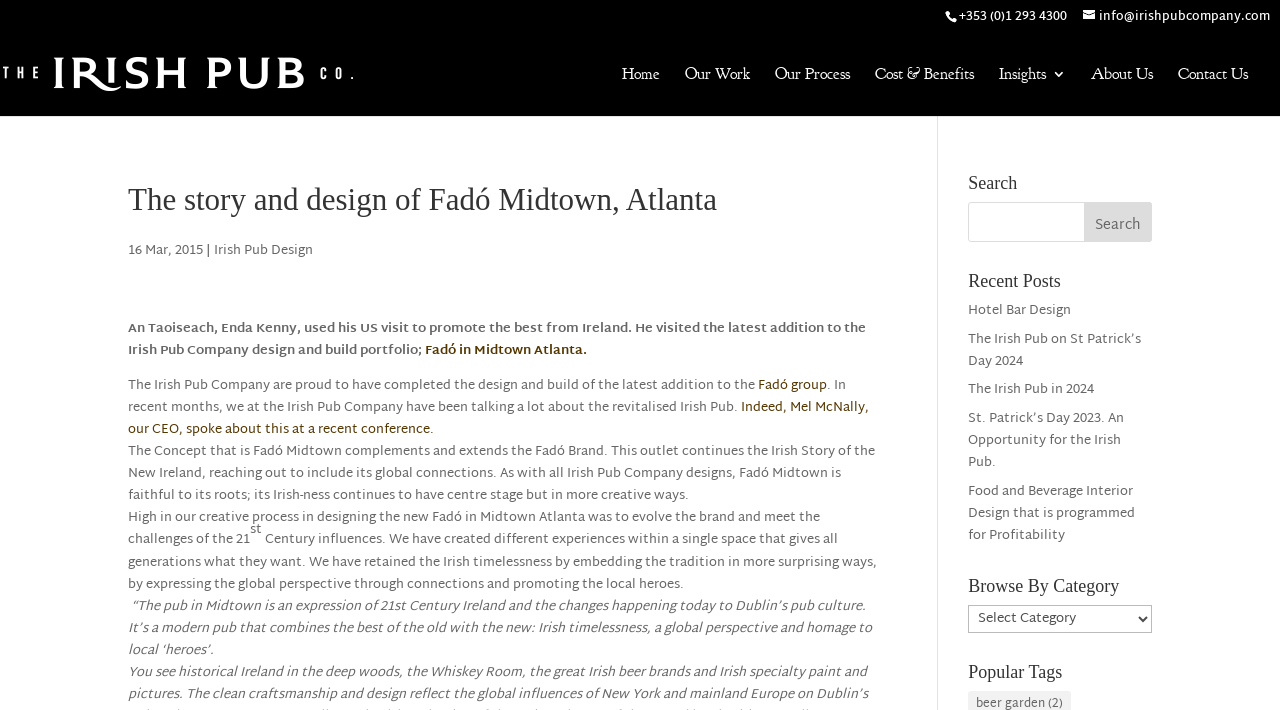How many links are there in the 'Recent Posts' section?
Kindly answer the question with as much detail as you can.

The 'Recent Posts' section has five links, which are 'Hotel Bar Design', 'The Irish Pub on St Patrick’s Day 2024', 'The Irish Pub in 2024', 'St. Patrick’s Day 2023. An Opportunity for the Irish Pub.', and 'Food and Beverage Interior Design that is programmed for Profitability'.